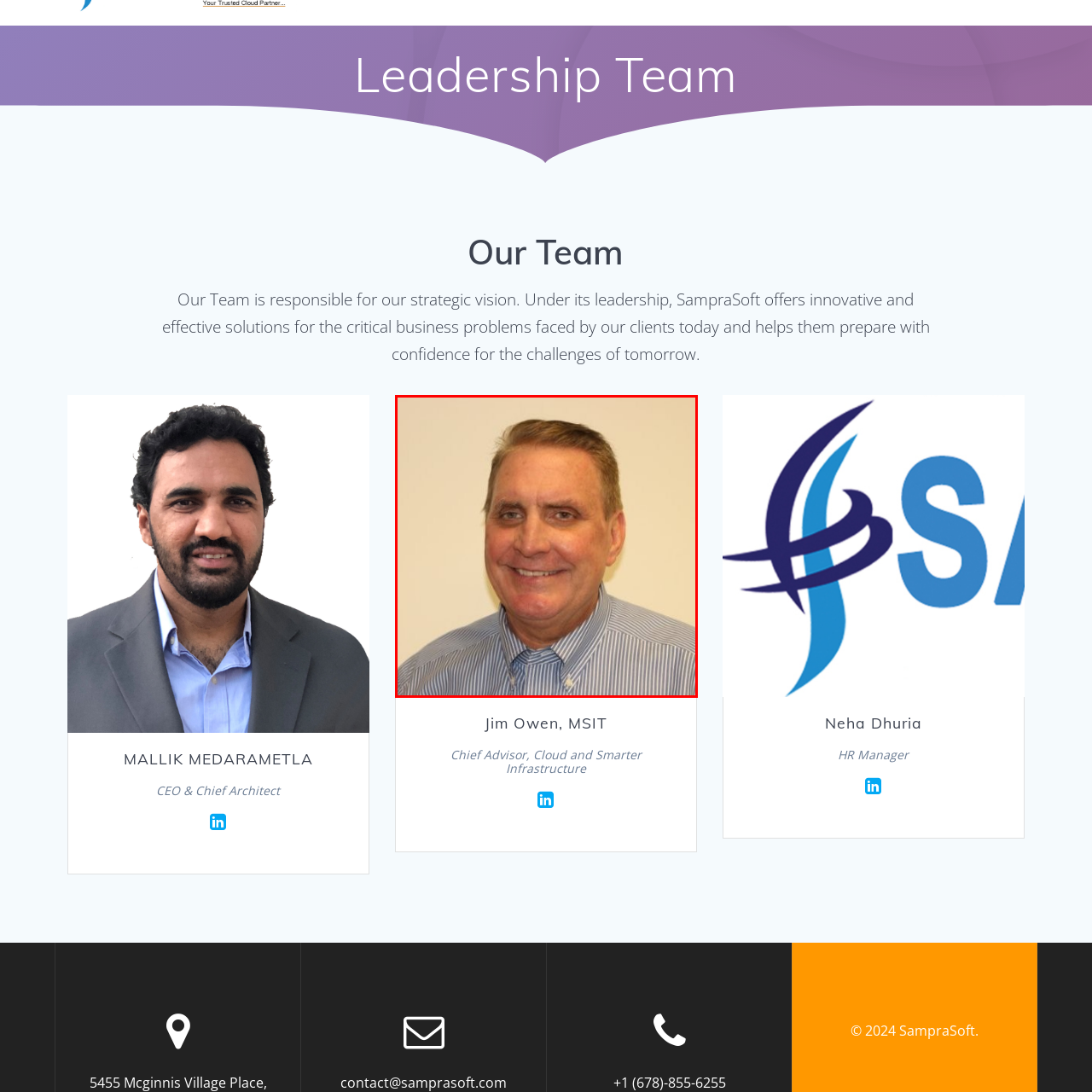What is the dominant color of Jim's shirt?
Inspect the image area bounded by the red box and answer the question with a single word or a short phrase.

Blue and white